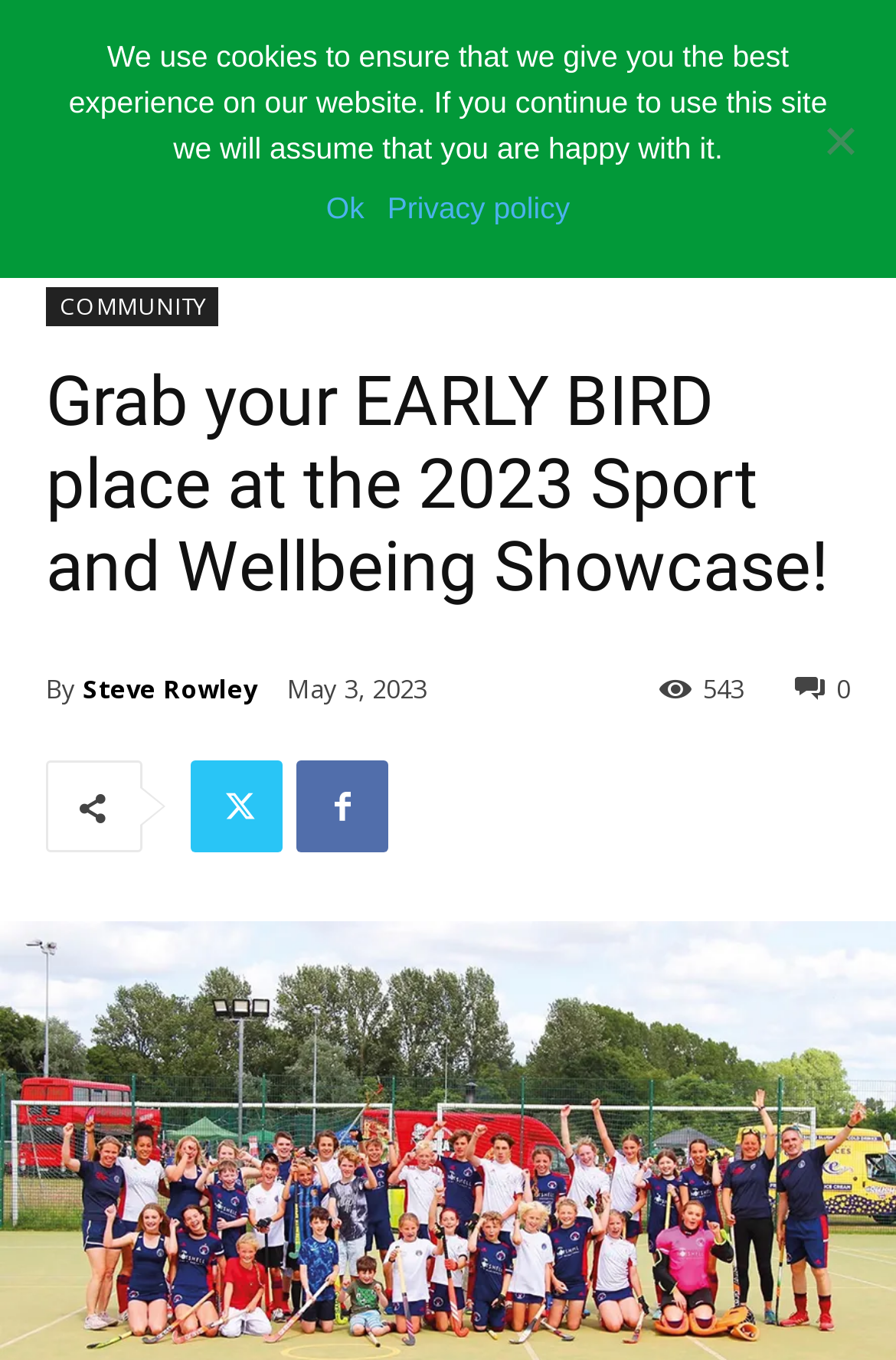Determine the bounding box coordinates of the section to be clicked to follow the instruction: "Click the Steve Rowley link". The coordinates should be given as four float numbers between 0 and 1, formatted as [left, top, right, bottom].

[0.092, 0.481, 0.287, 0.531]